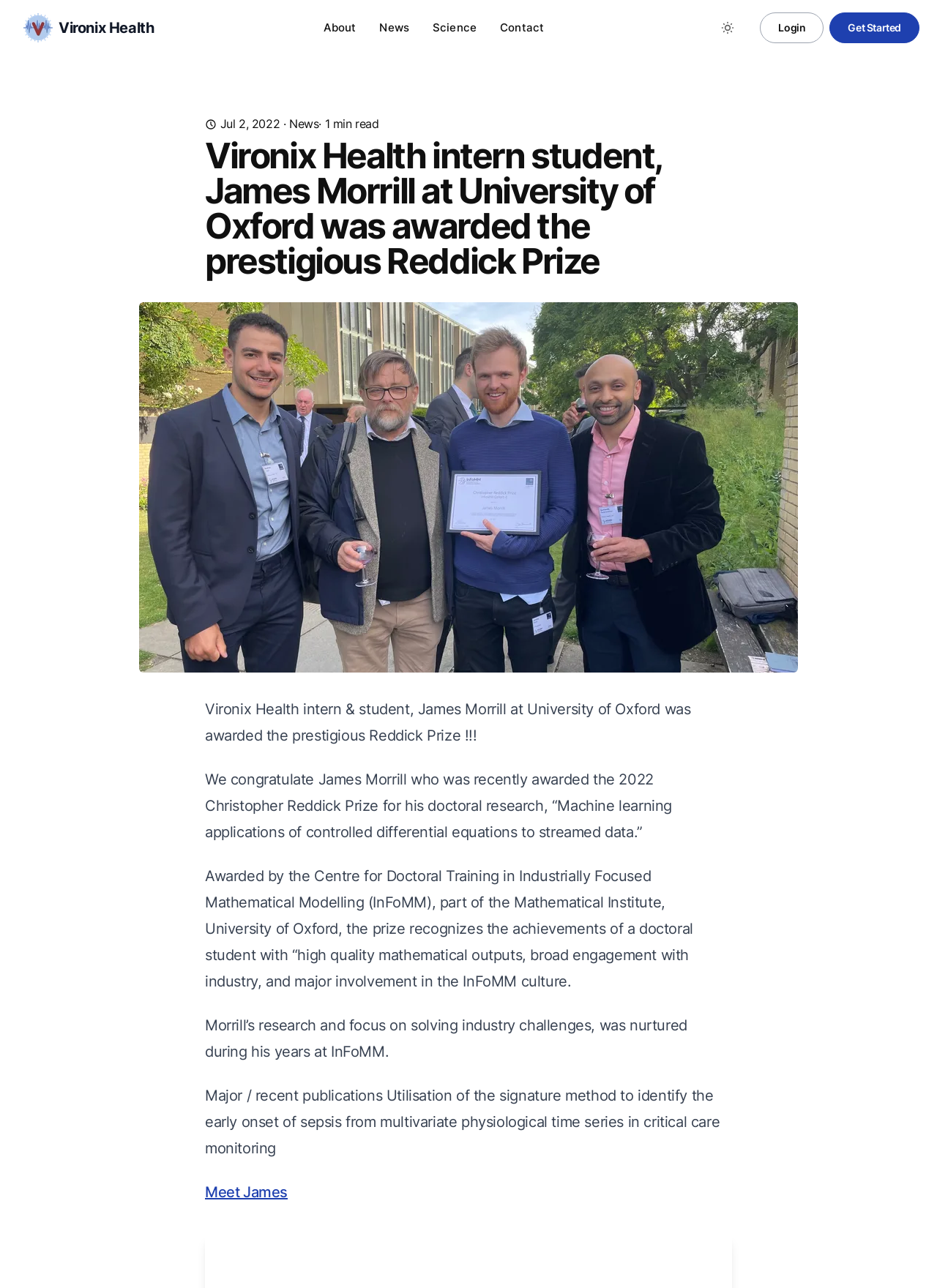Please give a succinct answer to the question in one word or phrase:
How many navigation links are there?

4